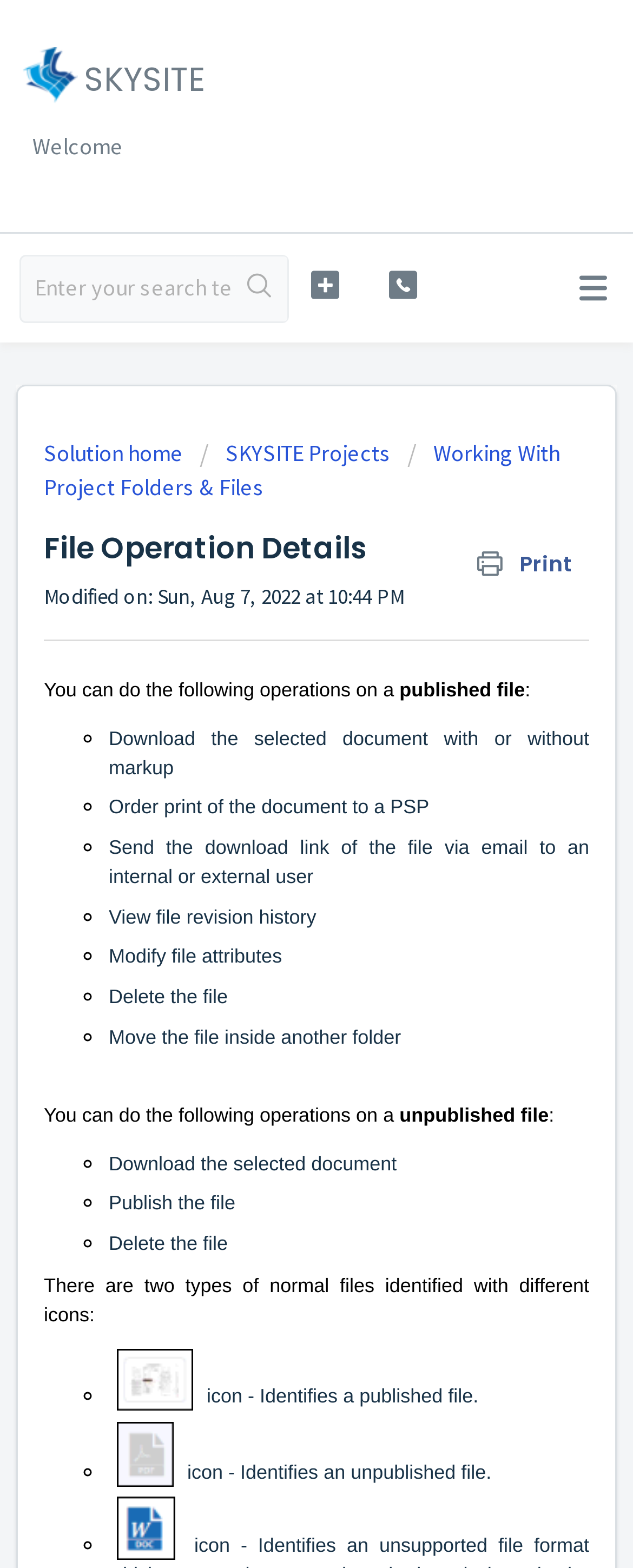Identify the bounding box coordinates of the HTML element based on this description: "Roofing Service".

None